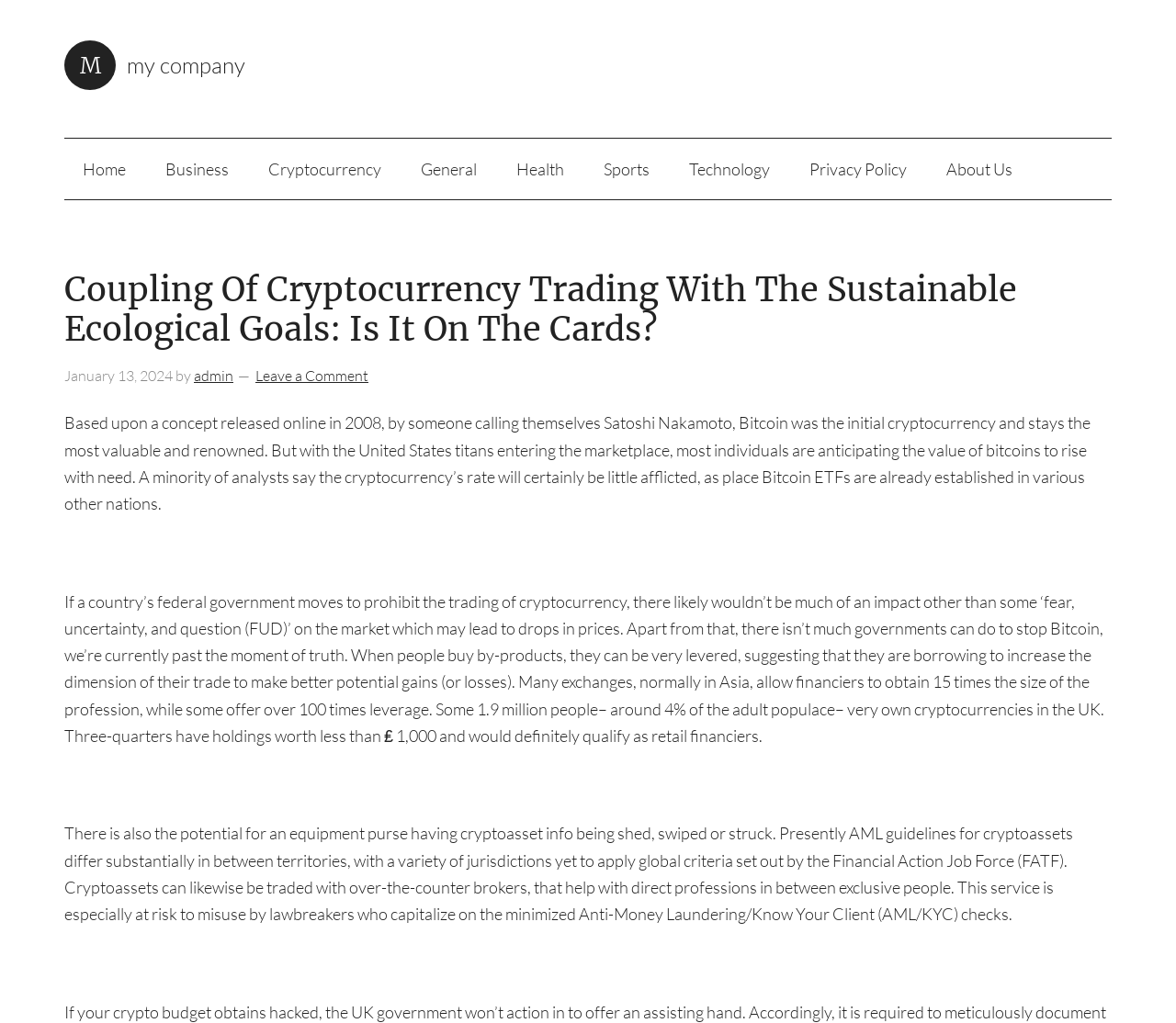Find the bounding box coordinates of the clickable area that will achieve the following instruction: "Click on the 'Cryptocurrency' link".

[0.212, 0.136, 0.34, 0.195]